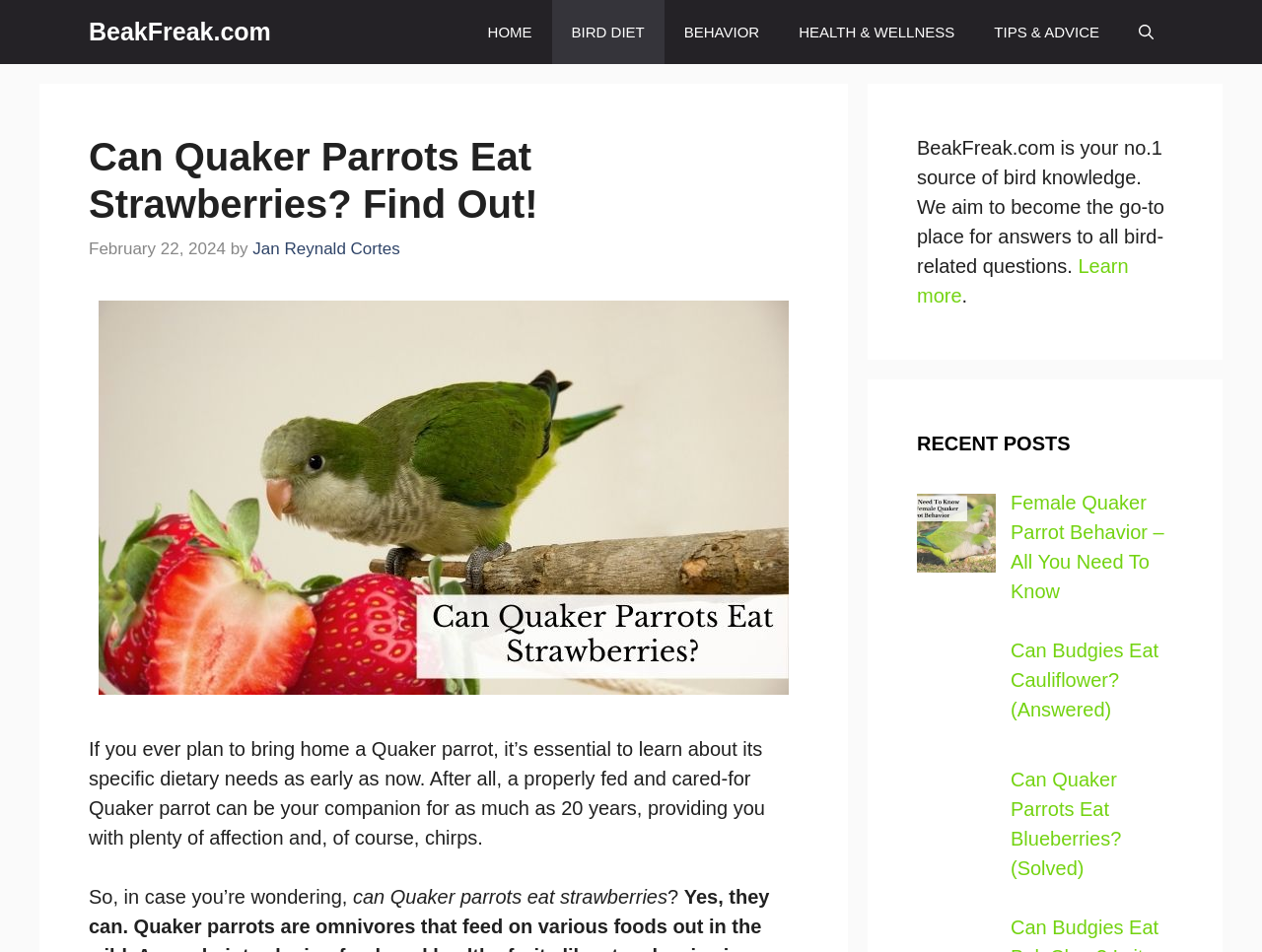Who is the author of the current article?
Using the image, give a concise answer in the form of a single word or short phrase.

Jan Reynald Cortes